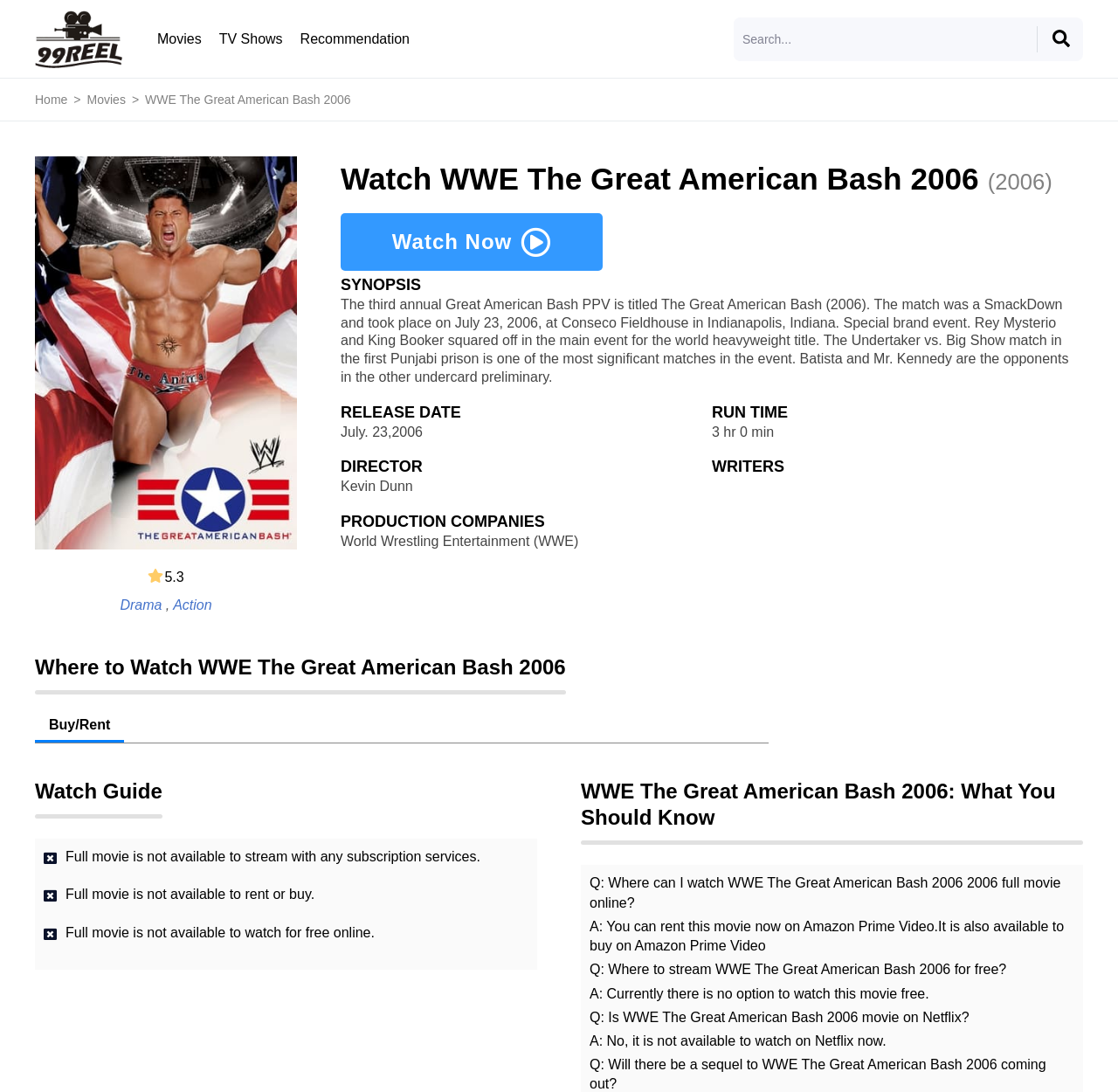Locate the headline of the webpage and generate its content.

Watch WWE The Great American Bash 2006